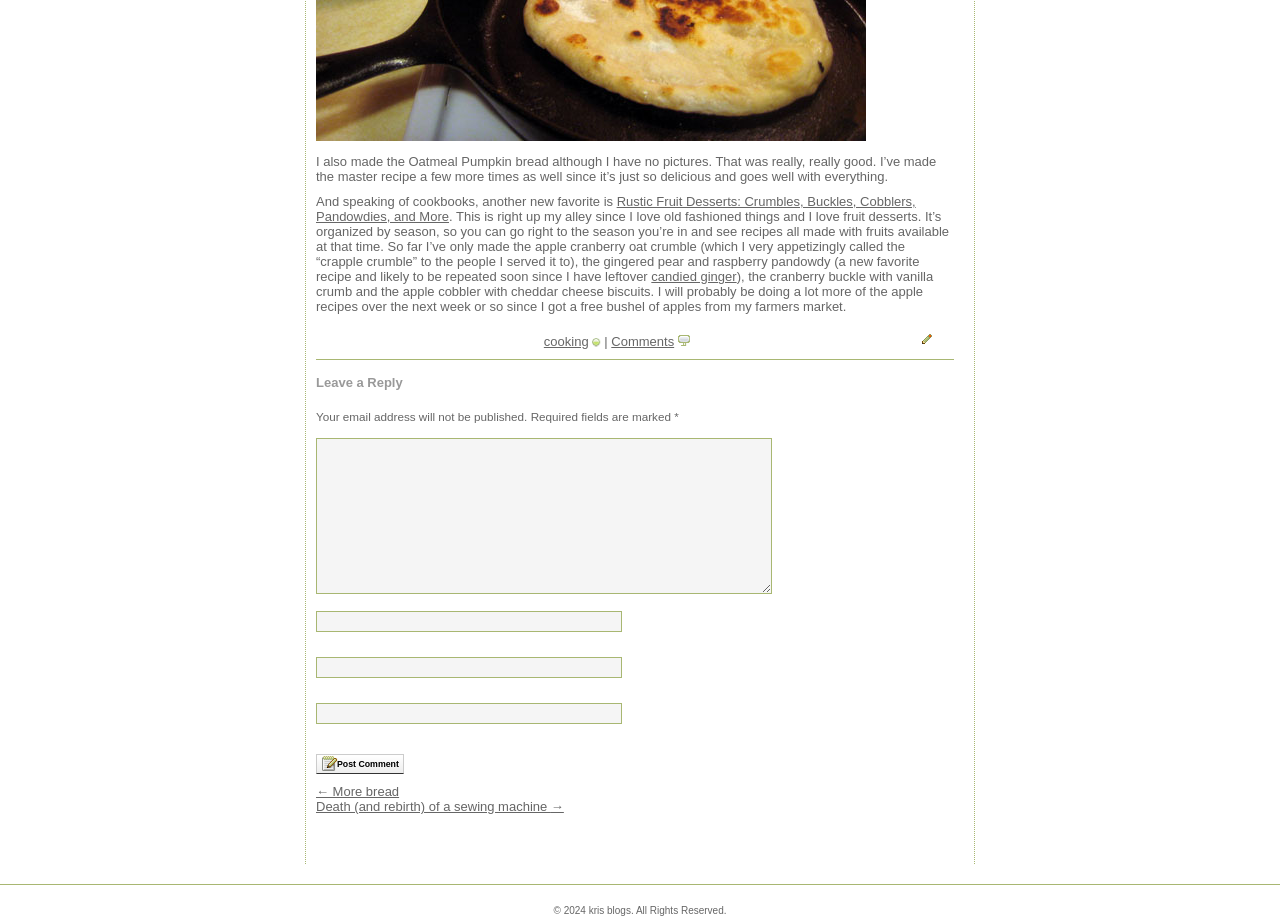Provide the bounding box coordinates for the area that should be clicked to complete the instruction: "Post a comment".

[0.247, 0.823, 0.316, 0.845]